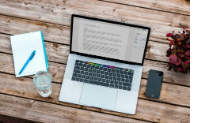What does the glass of water symbolize?
Answer the question with just one word or phrase using the image.

Hydration and focus during work